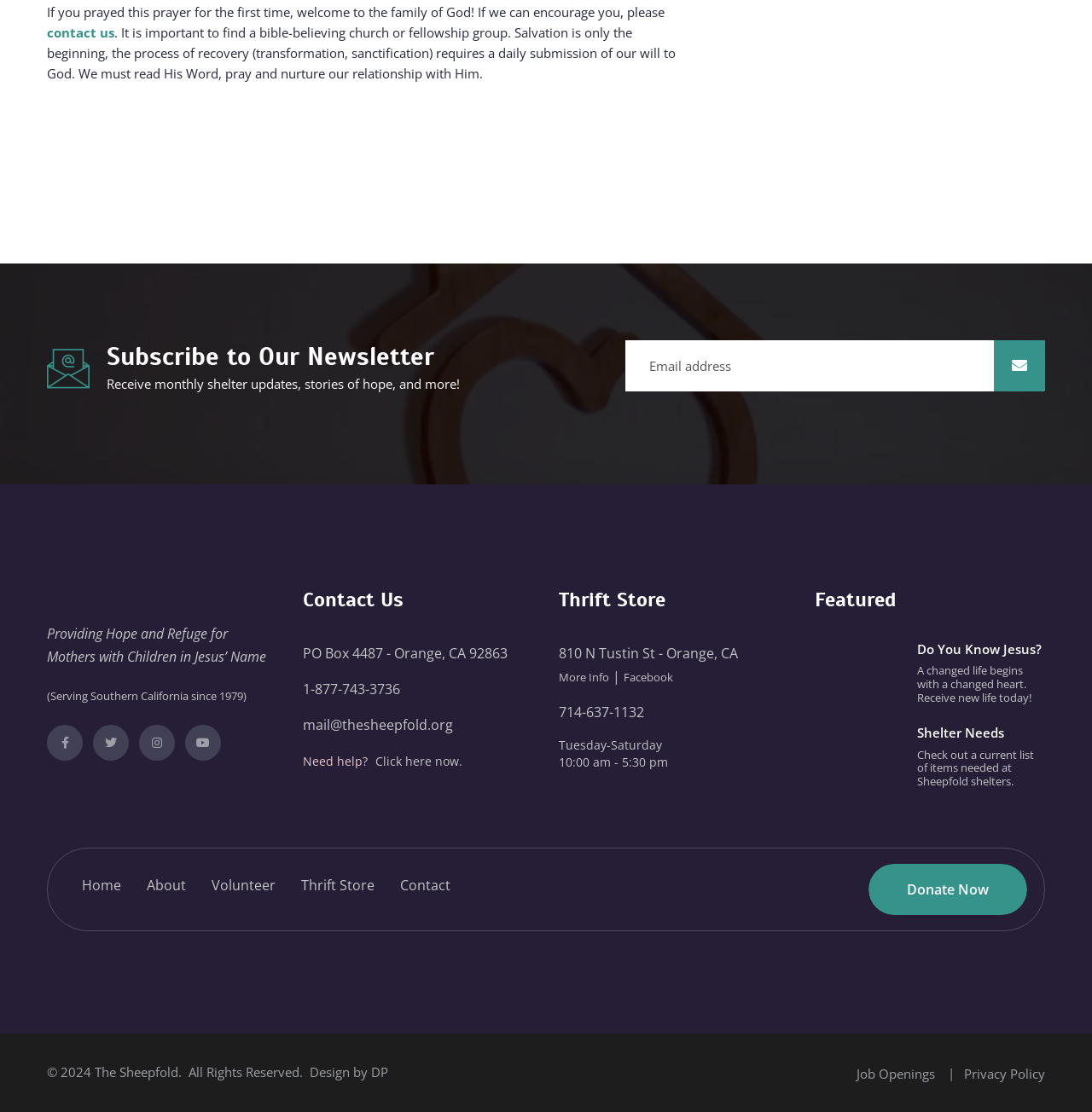Locate and provide the bounding box coordinates for the HTML element that matches this description: "Do You Know Jesus?".

[0.84, 0.576, 0.954, 0.591]